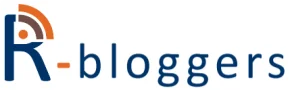Explain in detail what you see in the image.

The image features the logo of "R-bloggers," a popular aggregator for R-related content, tutorials, and news from various bloggers in the R programming community. The design showcases the letter "R" with a stylized symbol that resembles a signal or wave, suggesting communication and information sharing. The logo is characterized by a combination of vibrant orange and deep blue colors, which conveys a sense of professionalism and creativity. This logo represents a hub for R enthusiasts to connect, learn, and share their insights in data analysis and statistical programming.